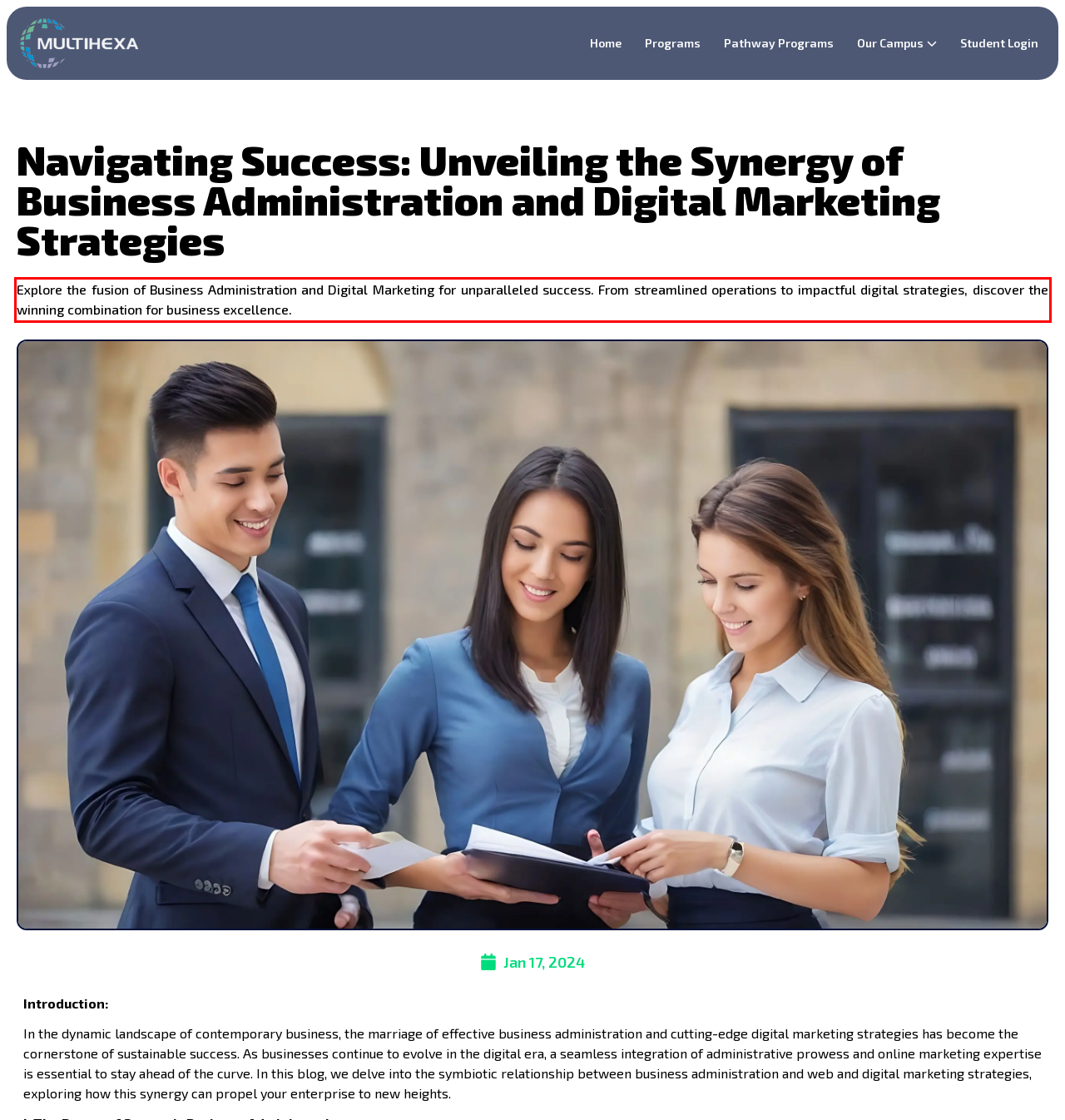There is a screenshot of a webpage with a red bounding box around a UI element. Please use OCR to extract the text within the red bounding box.

Explore the fusion of Business Administration and Digital Marketing for unparalleled success. From streamlined operations to impactful digital strategies, discover the winning combination for business excellence.